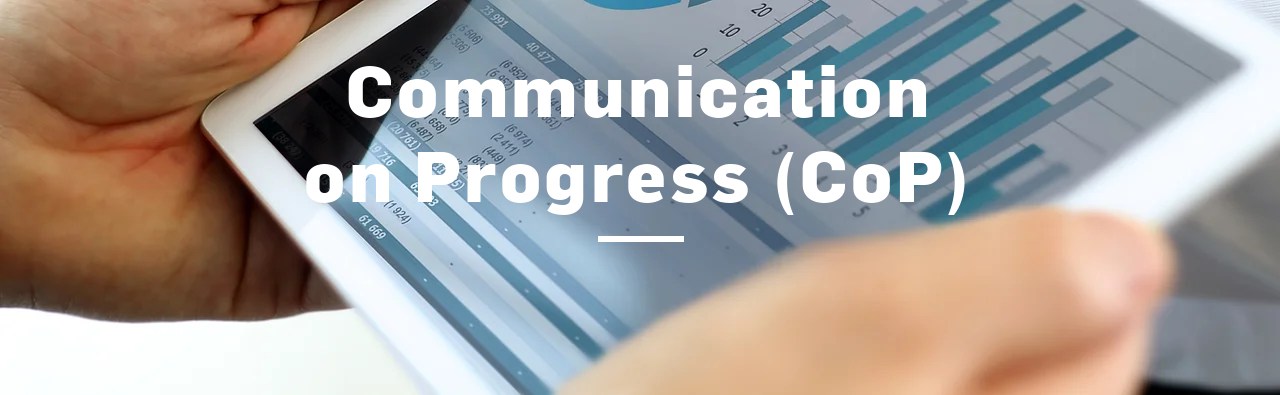What is the central theme of the visual?
Using the picture, provide a one-word or short phrase answer.

Communication on Progress